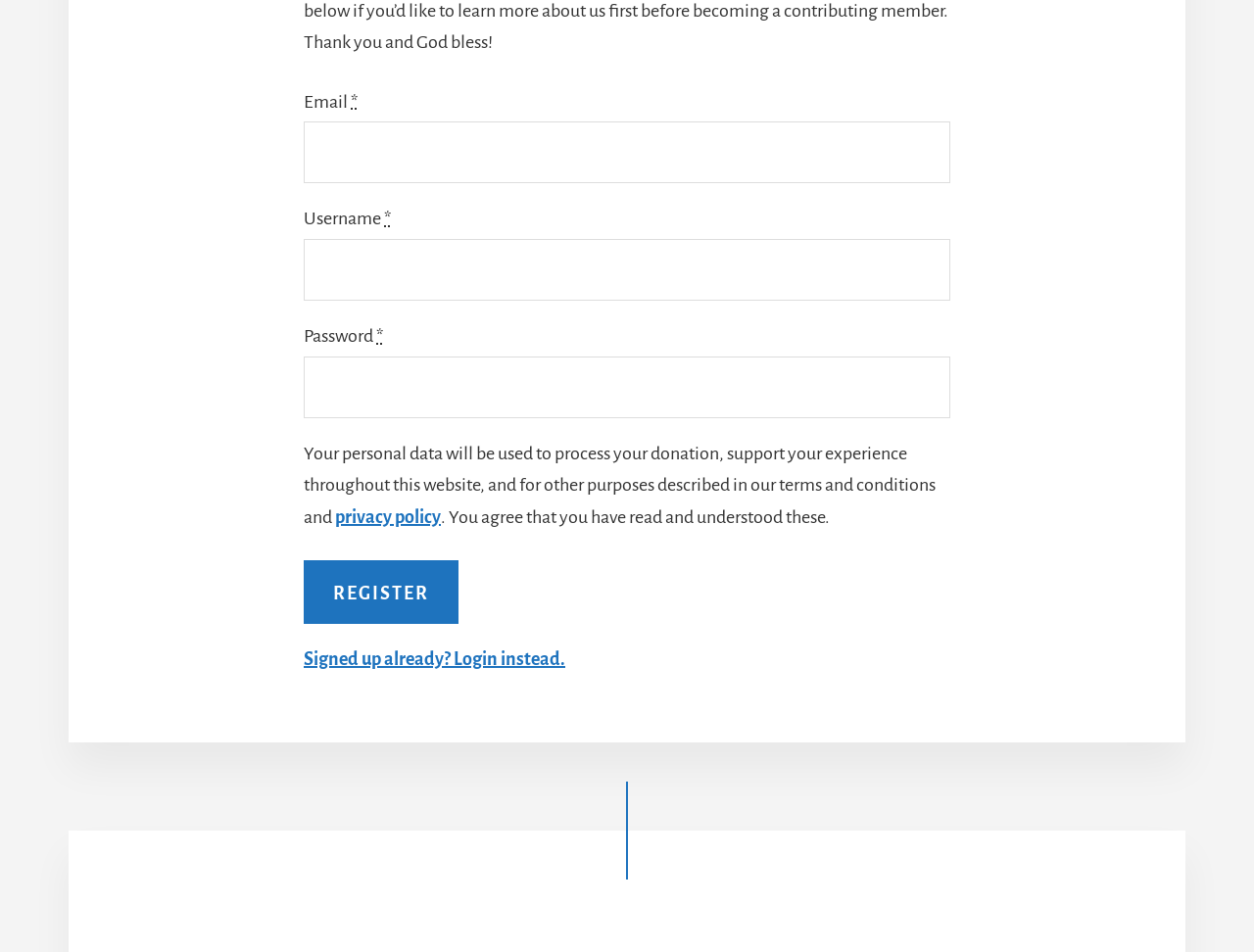Use a single word or phrase to respond to the question:
What is the link at the bottom of the page for?

Login